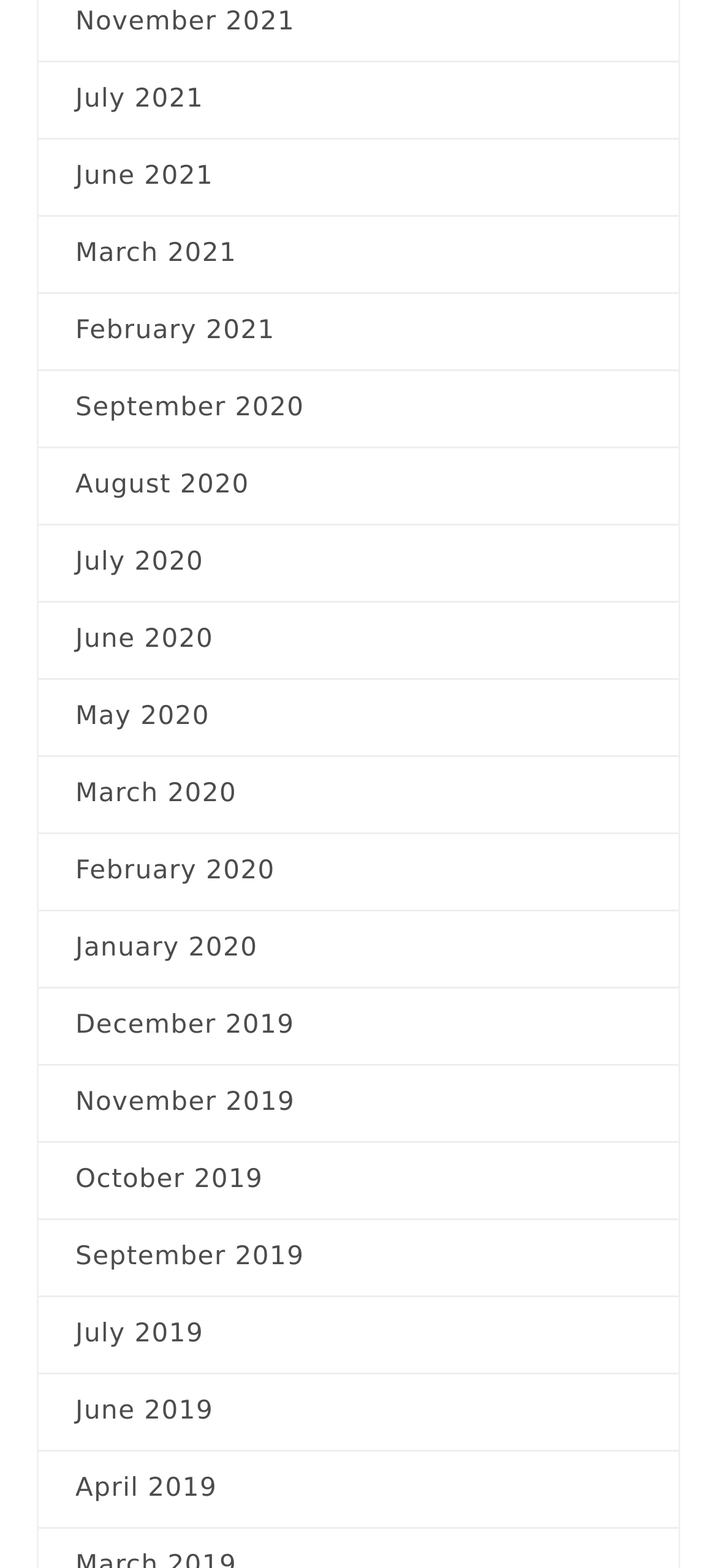Identify the bounding box coordinates of the section to be clicked to complete the task described by the following instruction: "Email MPSDS". The coordinates should be four float numbers between 0 and 1, formatted as [left, top, right, bottom].

None